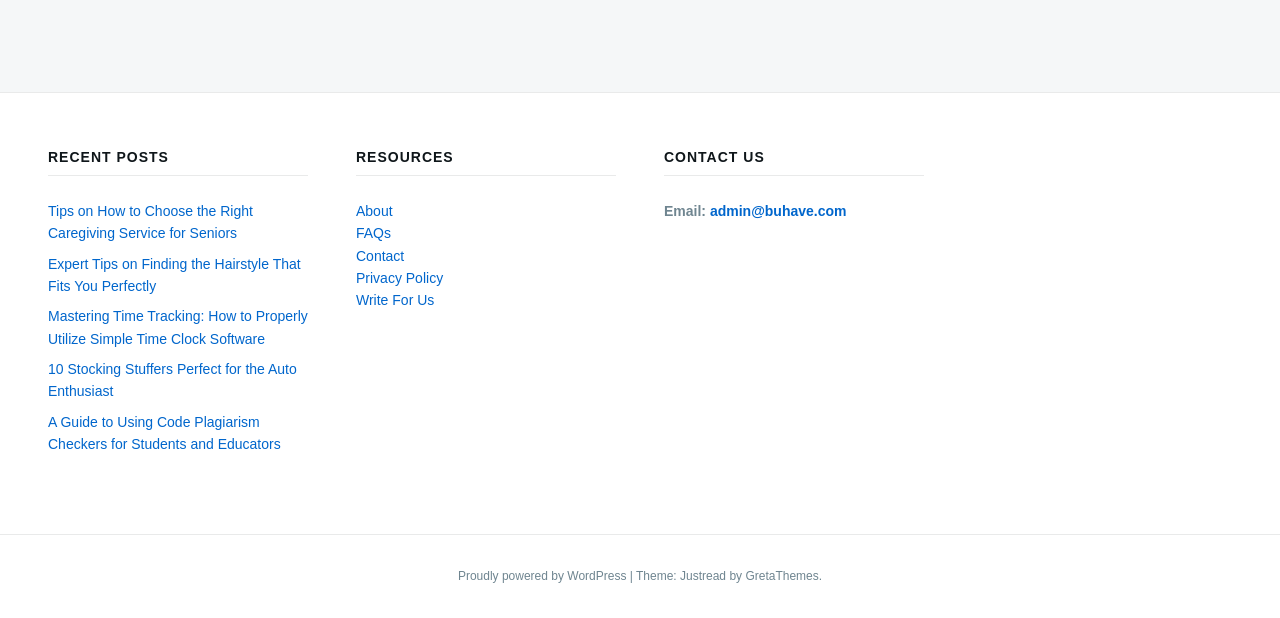Determine the bounding box coordinates of the clickable element necessary to fulfill the instruction: "Learn about mastering time tracking". Provide the coordinates as four float numbers within the 0 to 1 range, i.e., [left, top, right, bottom].

[0.038, 0.499, 0.241, 0.561]